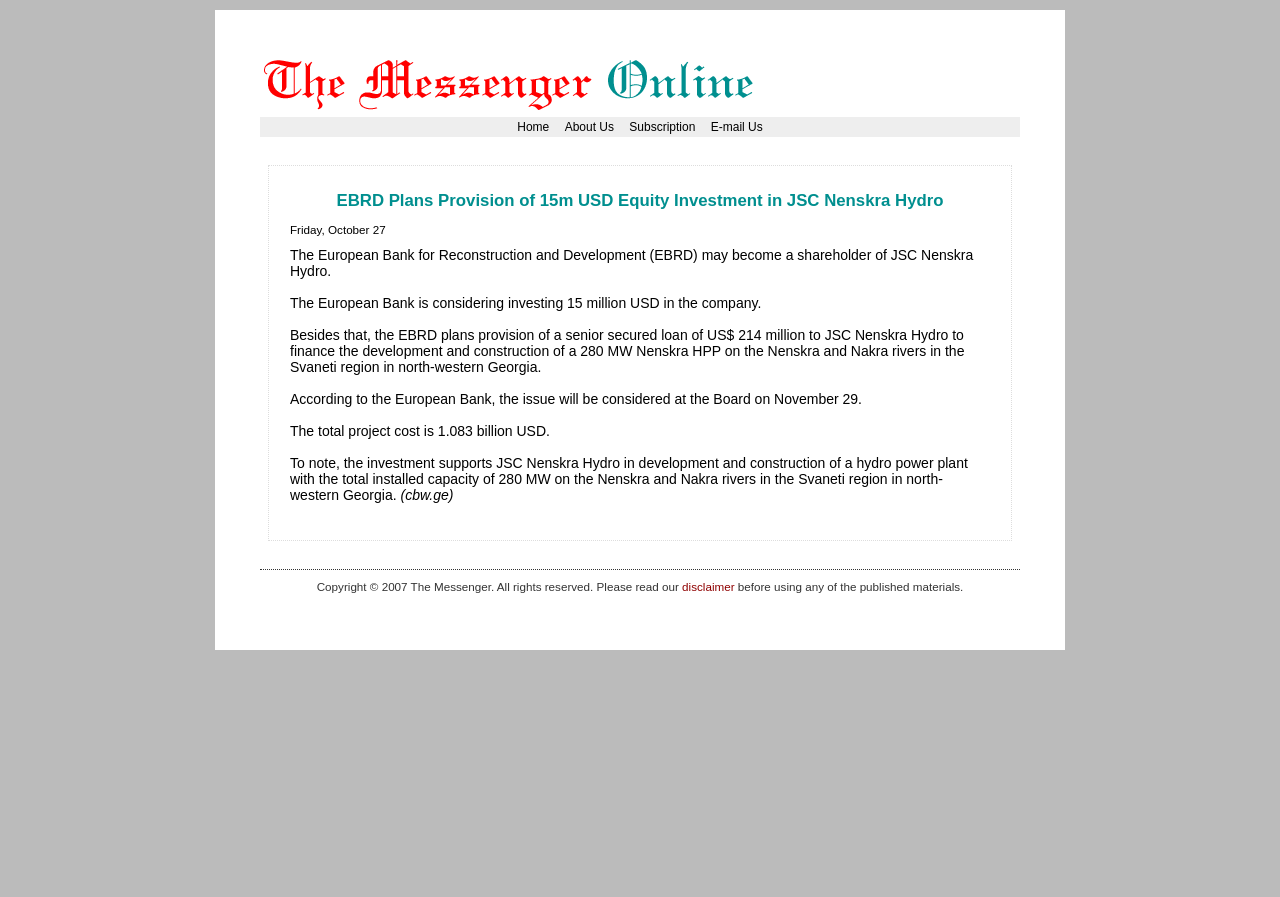Given the element description "Home", identify the bounding box of the corresponding UI element.

[0.404, 0.134, 0.429, 0.149]